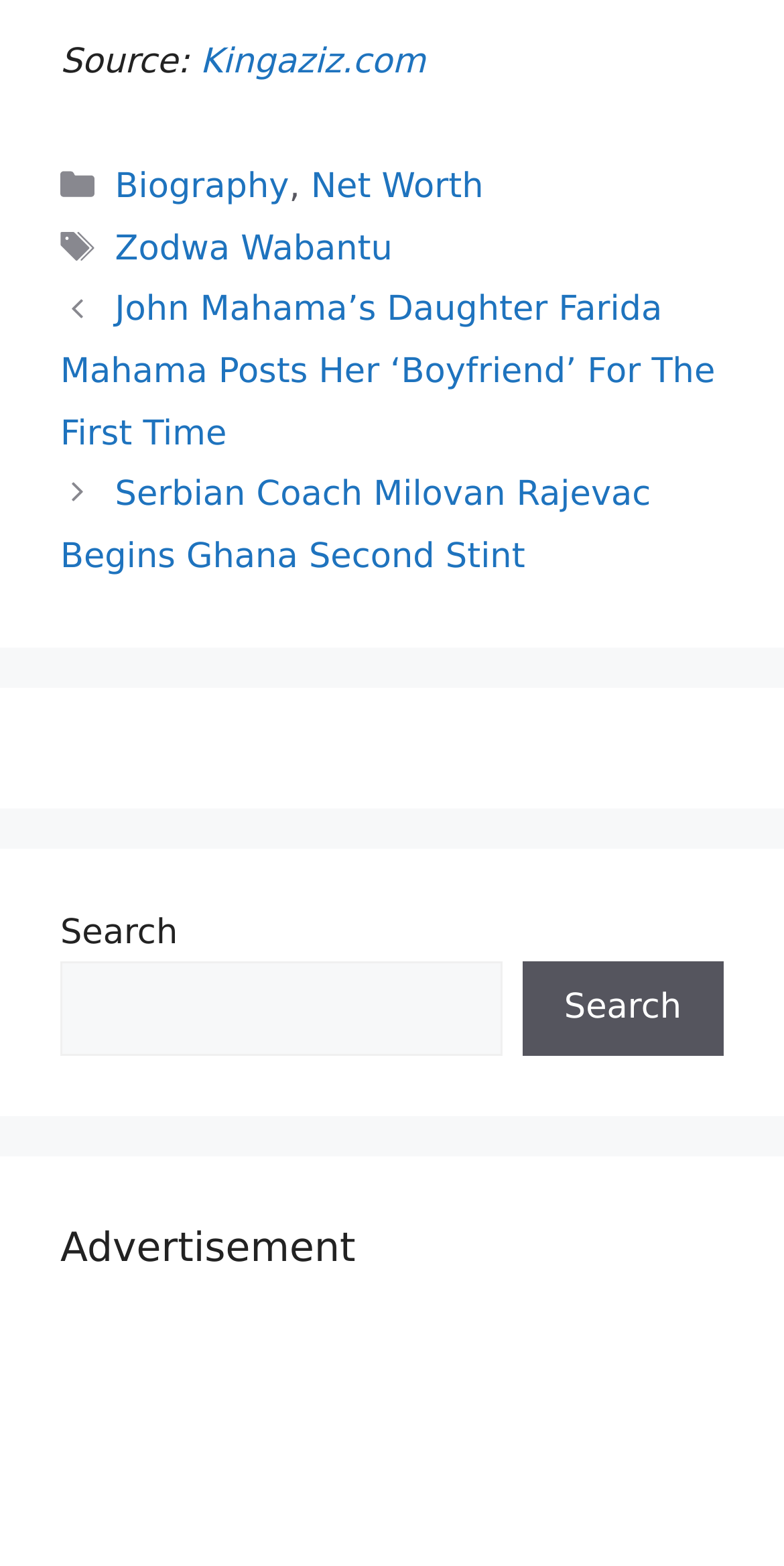Find and indicate the bounding box coordinates of the region you should select to follow the given instruction: "Read the post about John Mahama’s Daughter Farida Mahama".

[0.077, 0.186, 0.912, 0.29]